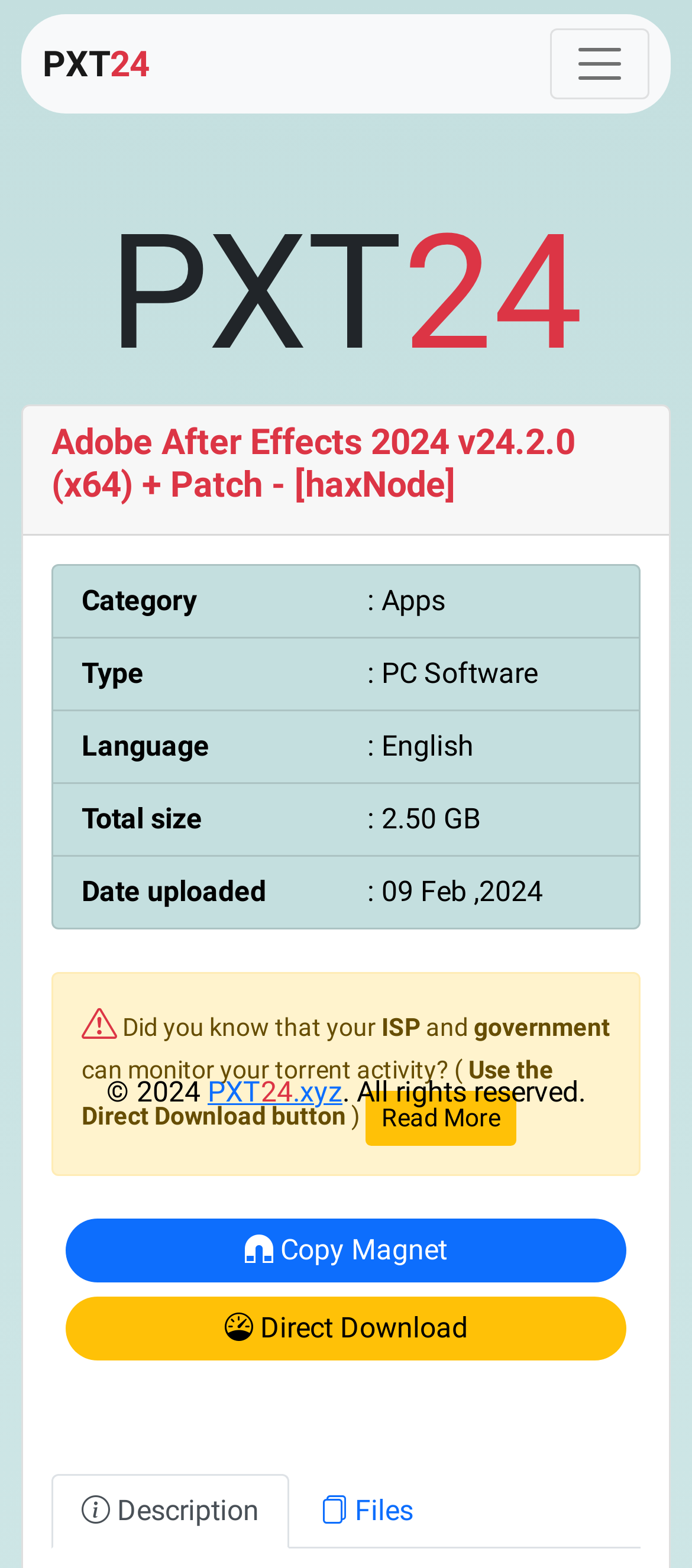Identify the coordinates of the bounding box for the element that must be clicked to accomplish the instruction: "Click the Description tab".

[0.074, 0.94, 0.418, 0.988]